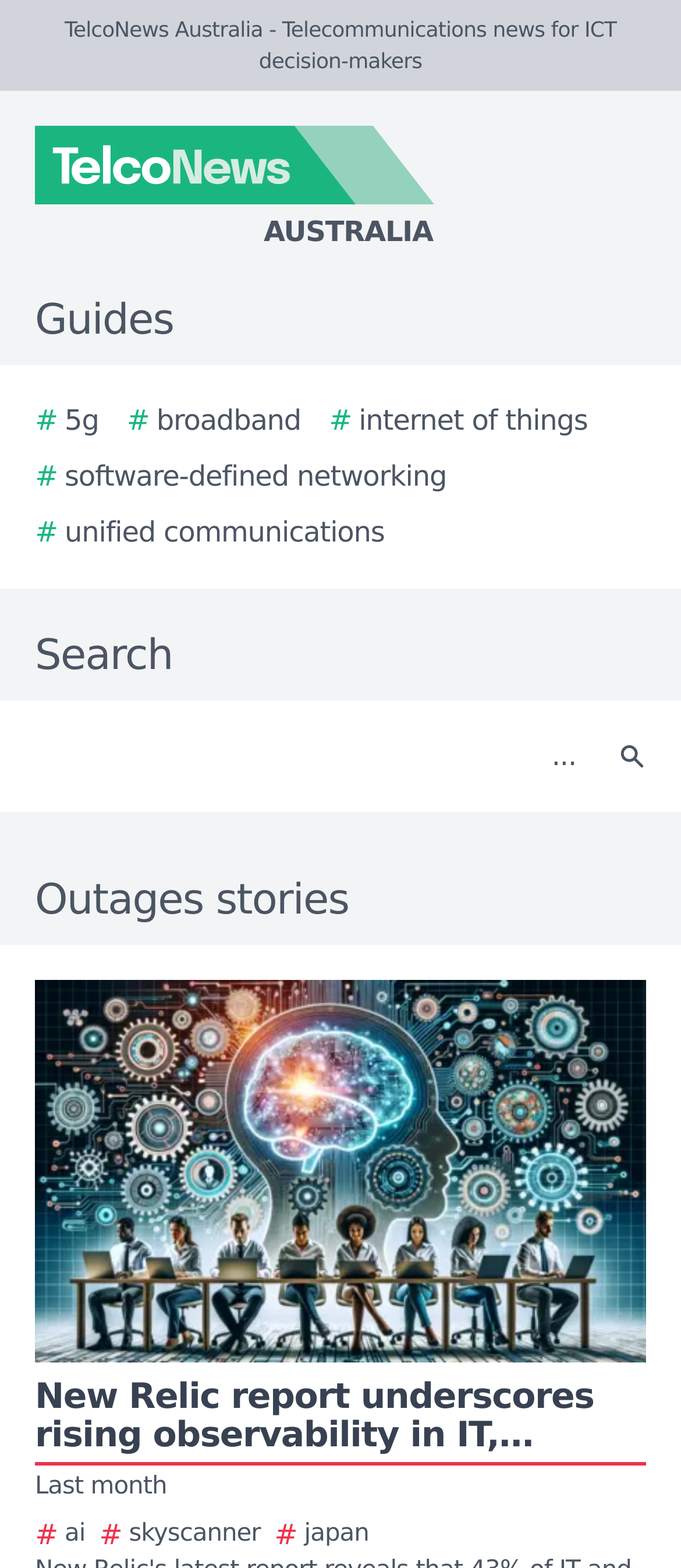Please locate the clickable area by providing the bounding box coordinates to follow this instruction: "View 5g guides".

[0.051, 0.255, 0.145, 0.282]